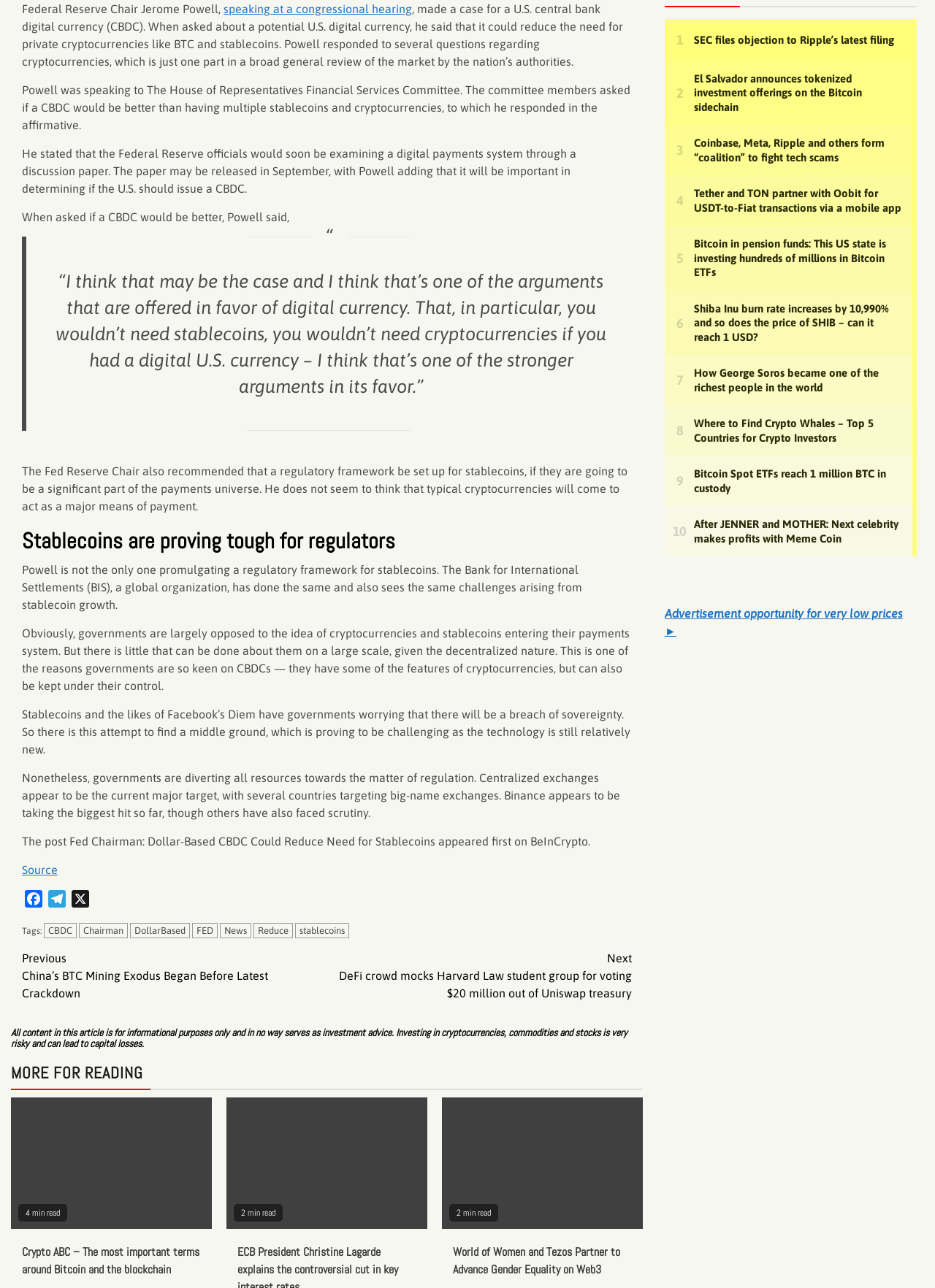Identify the bounding box of the HTML element described here: "Chairman". Provide the coordinates as four float numbers between 0 and 1: [left, top, right, bottom].

[0.084, 0.717, 0.137, 0.729]